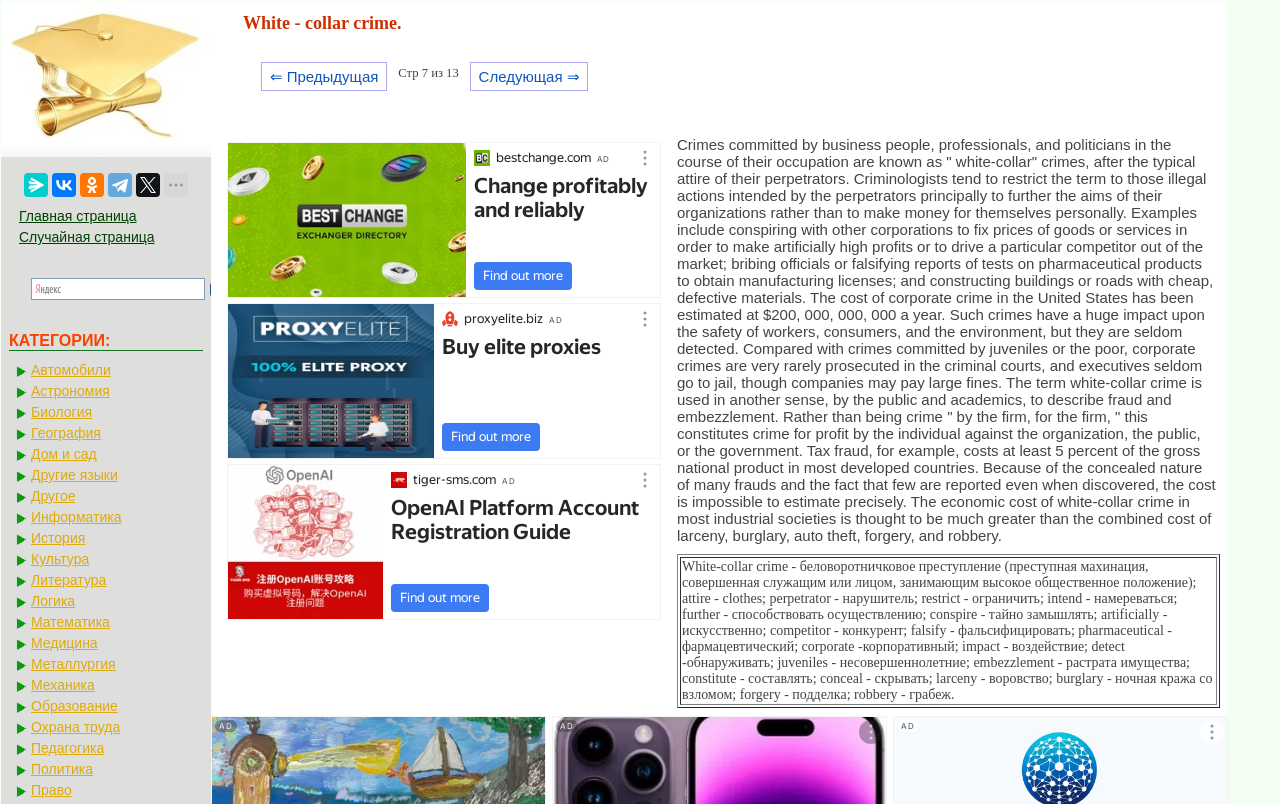Please identify and generate the text content of the webpage's main heading.

White - collar crime.